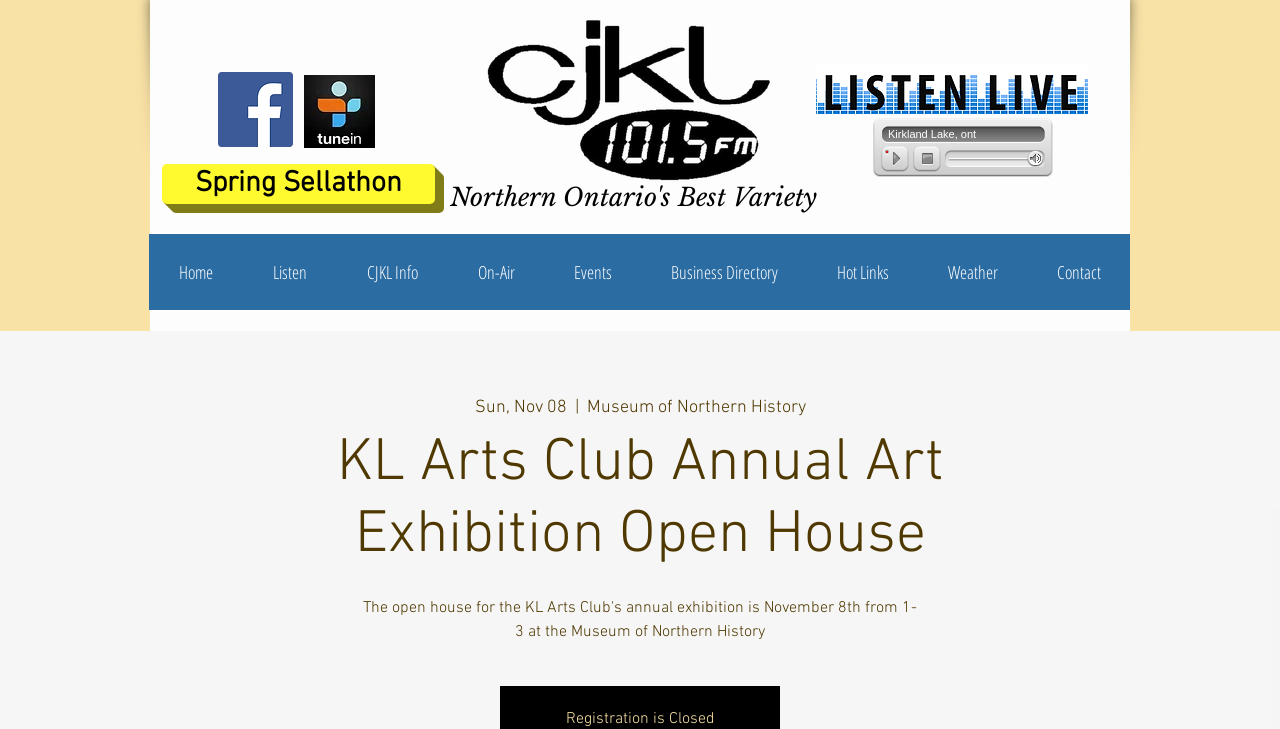Extract the bounding box coordinates for the UI element described by the text: "Spring Sellathon". The coordinates should be in the form of [left, top, right, bottom] with values between 0 and 1.

[0.127, 0.225, 0.34, 0.28]